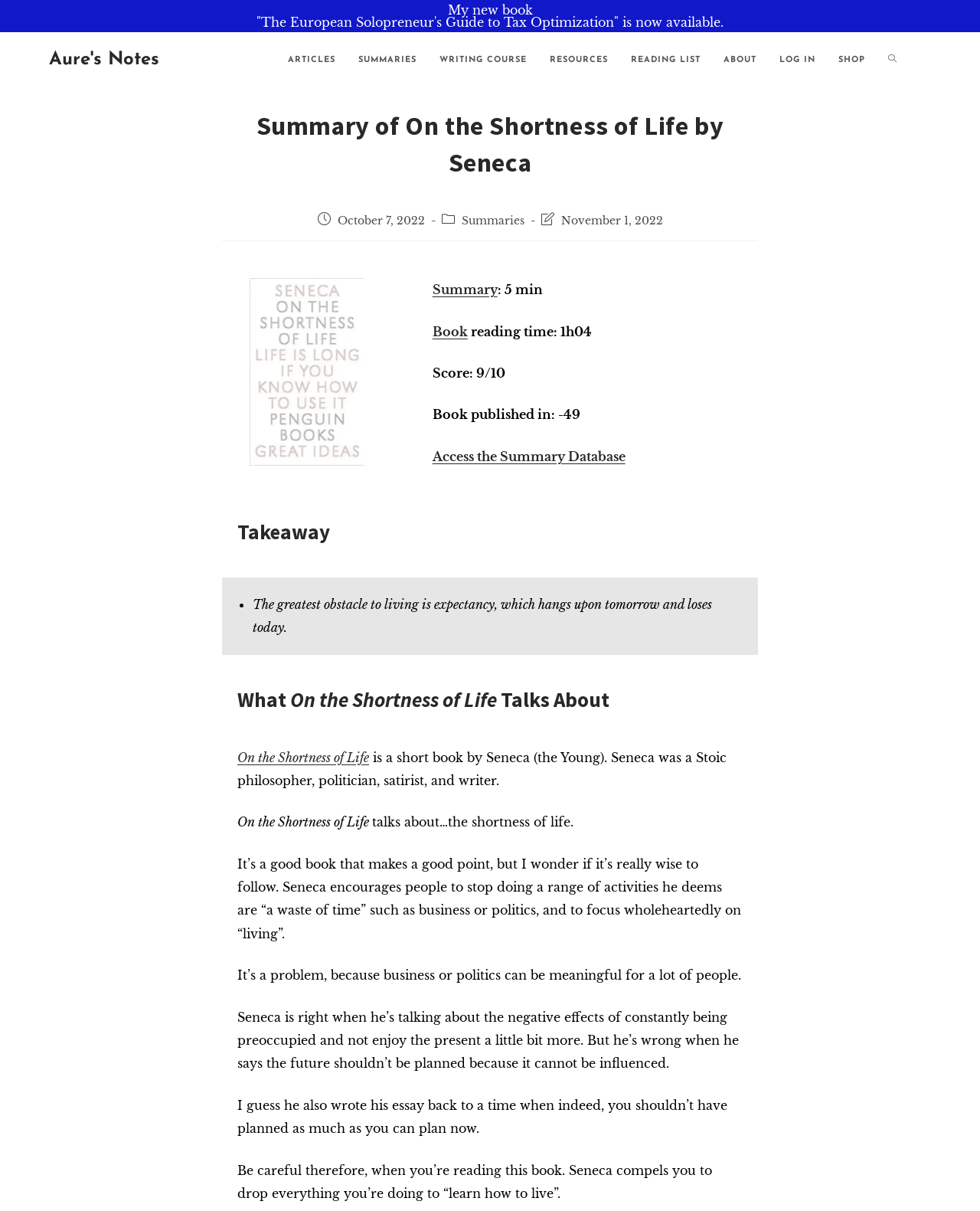Answer with a single word or phrase: 
How many links are there in the top navigation menu?

8